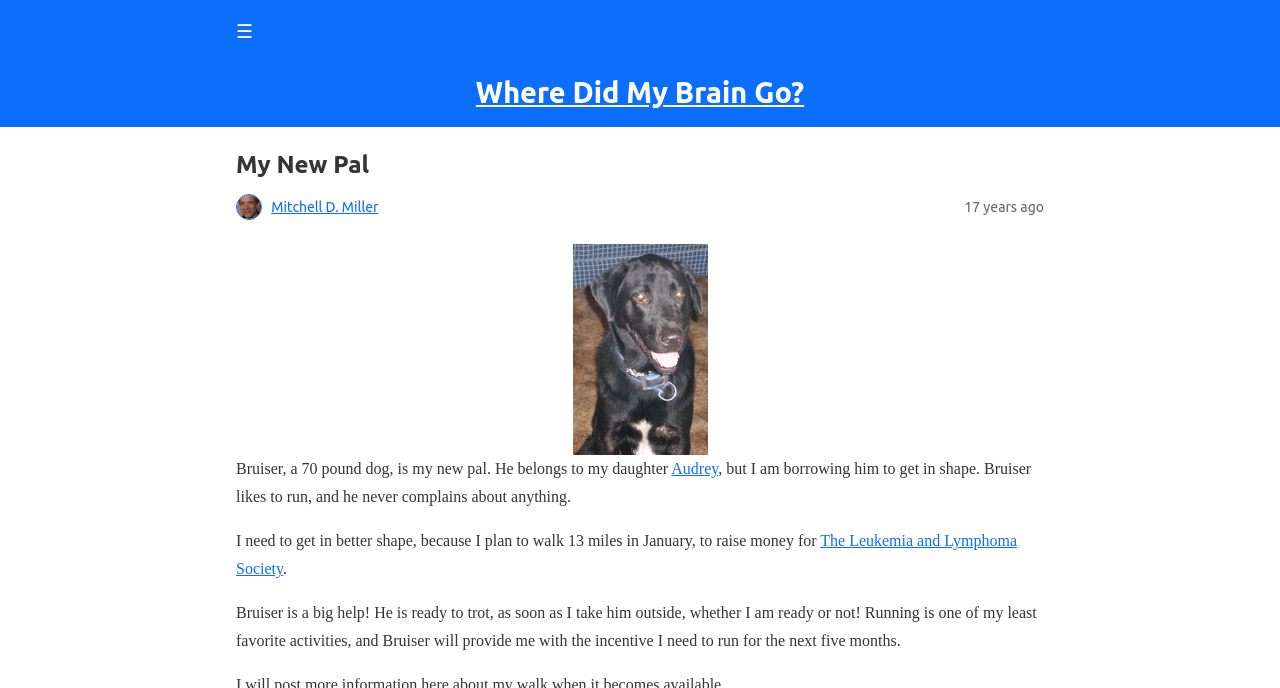Give a complete and precise description of the webpage's appearance.

This webpage is about the author's new pal, Bruiser the dog, who motivates them to run. At the top left corner, there is a button with a hamburger icon. Next to it, in the top center, is a link to the website's title, "Where Did My Brain Go?". Below the title, there is a header section with a heading "My New Pal" and an image. To the right of the image, there is a link to the author's name, "Mitchell D. Miller", and a timestamp indicating that the post was made 17 years ago.

In the main content area, there is a large image of Bruiser, a 70-pound dog, taking up about a quarter of the page. Below the image, there is a paragraph of text describing Bruiser as the author's new pal, who belongs to their daughter Audrey. The text explains that the author is borrowing Bruiser to get in shape, as Bruiser likes to run and never complains.

Following this paragraph, there is another paragraph of text stating that the author needs to get in better shape to walk 13 miles in January to raise money for The Leukemia and Lymphoma Society. Finally, there is a concluding paragraph describing how Bruiser is a big help in motivating the author to run, as he is always ready to trot as soon as they take him outside.